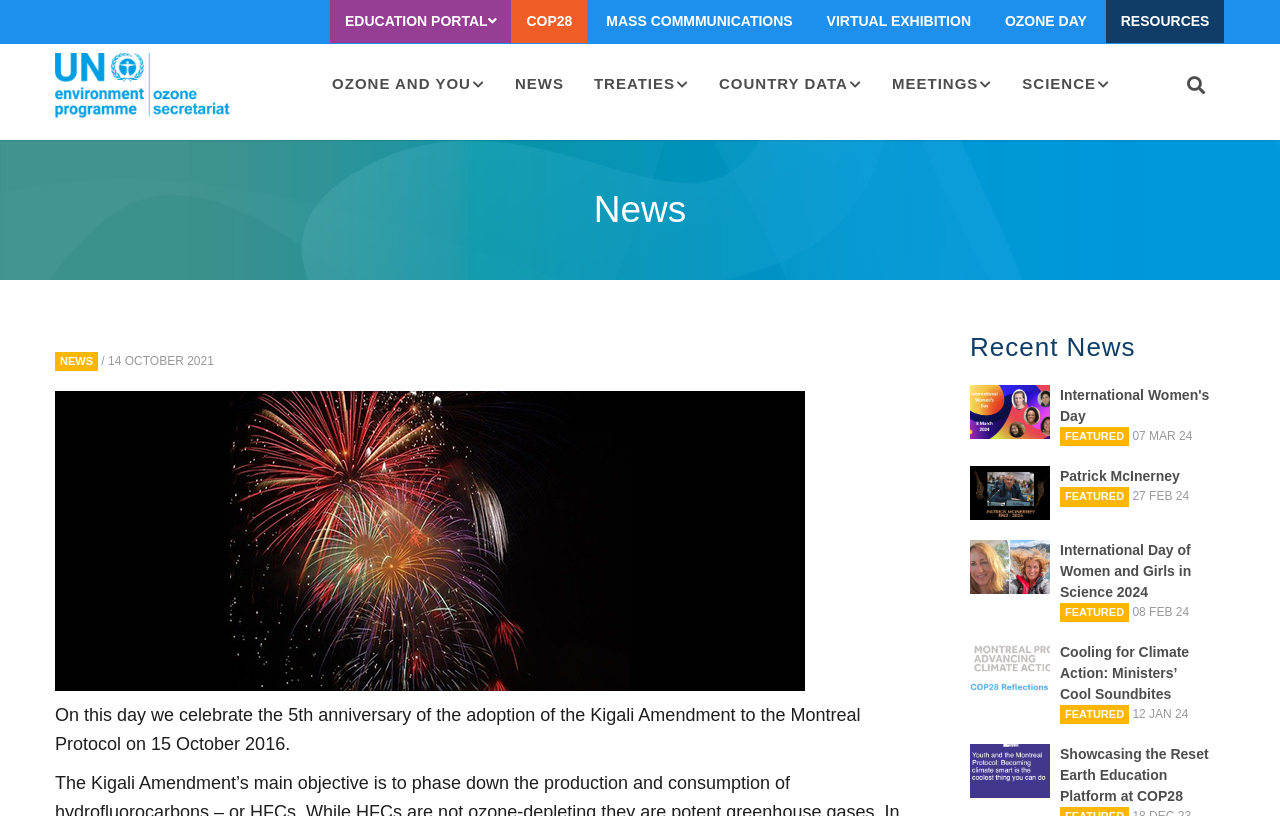Please provide a brief answer to the question using only one word or phrase: 
What is the main navigation menu?

OZONE AND YOU, NEWS, TREATIES, COUNTRY DATA, MEETINGS, SCIENCE